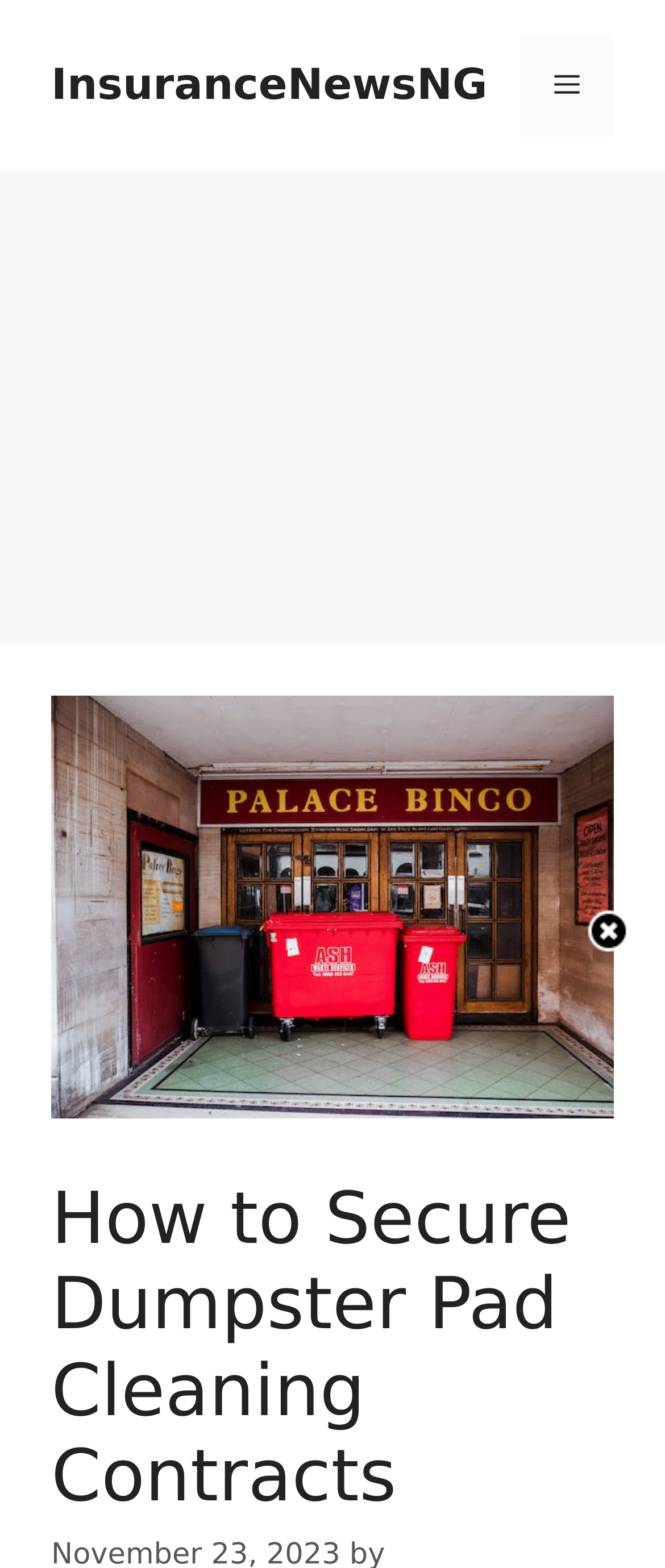Find the bounding box of the element with the following description: "Menu". The coordinates must be four float numbers between 0 and 1, formatted as [left, top, right, bottom].

[0.782, 0.022, 0.923, 0.087]